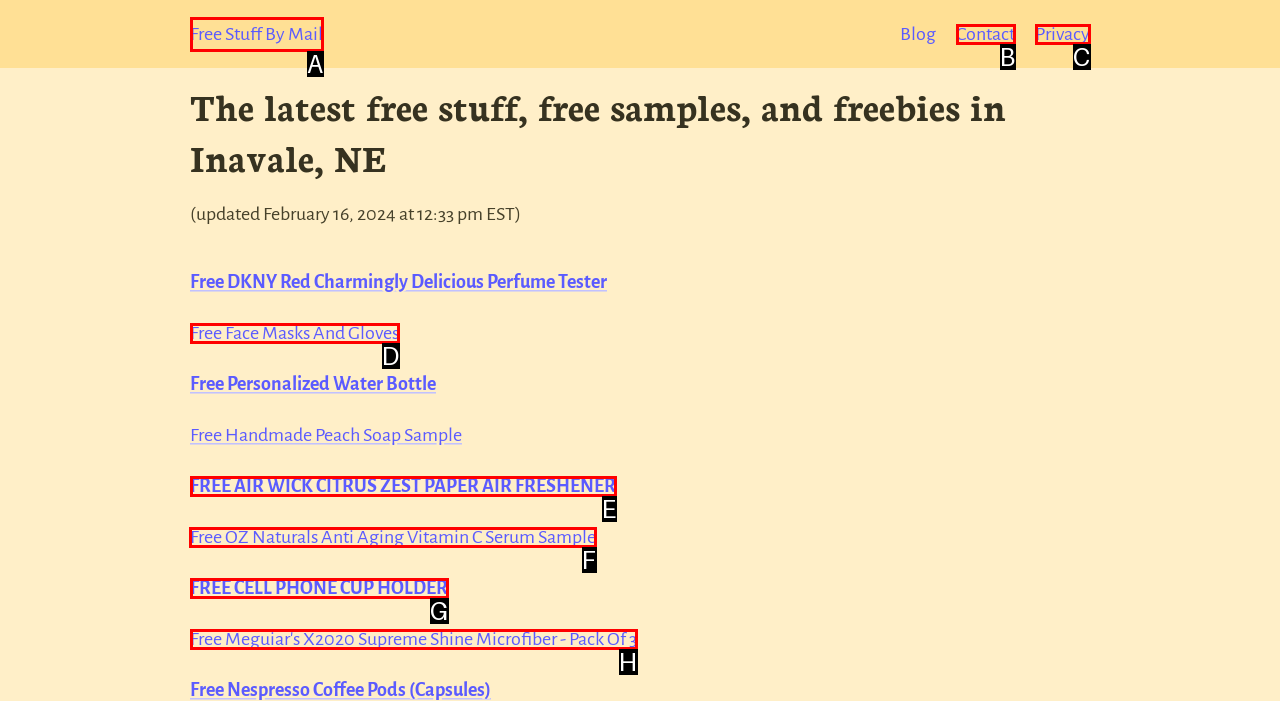From the available options, which lettered element should I click to complete this task: view the free OZ Naturals Anti Aging Vitamin C Serum Sample?

F